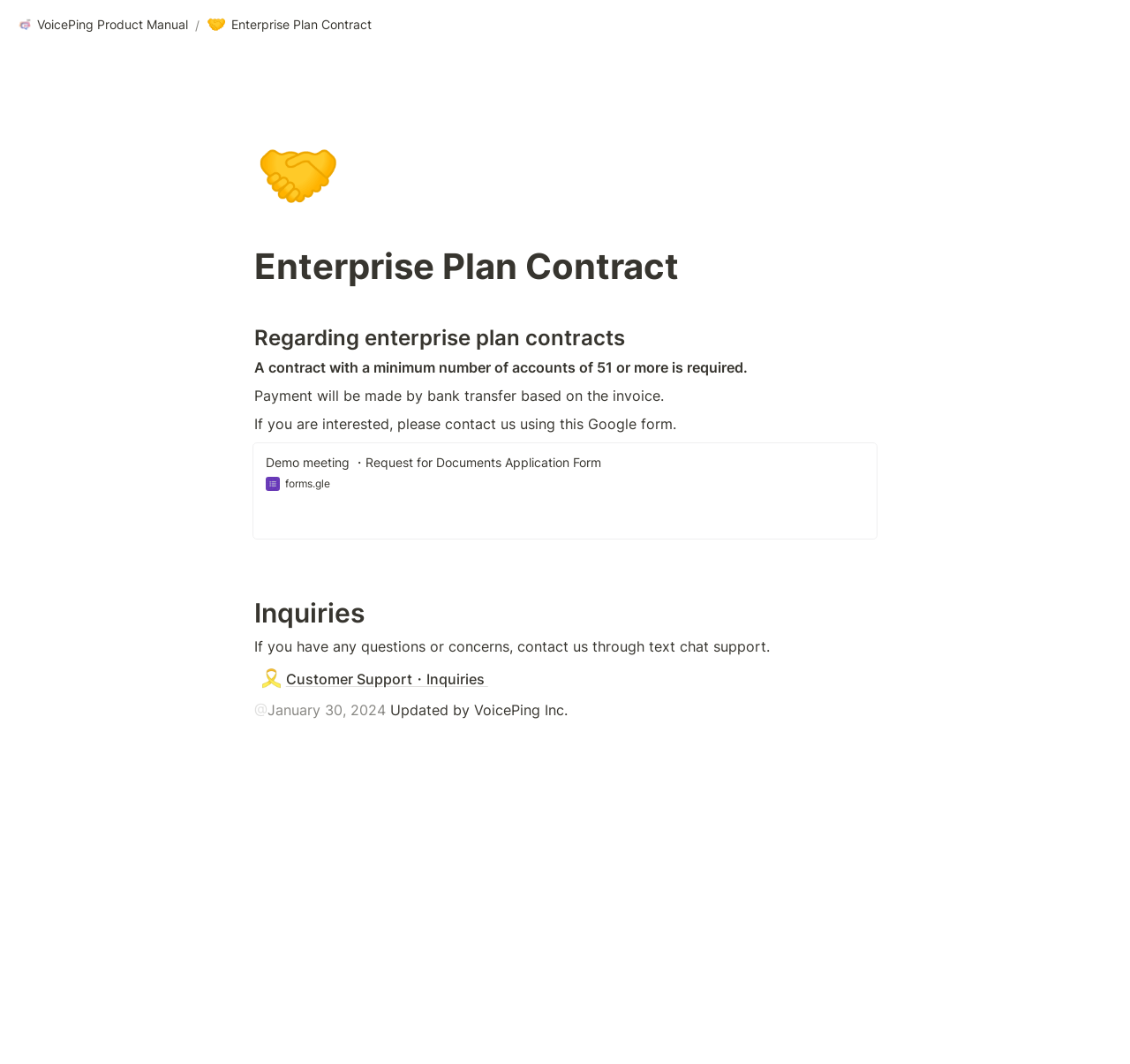Please answer the following question using a single word or phrase: What is the purpose of the Google form link?

Request for documents